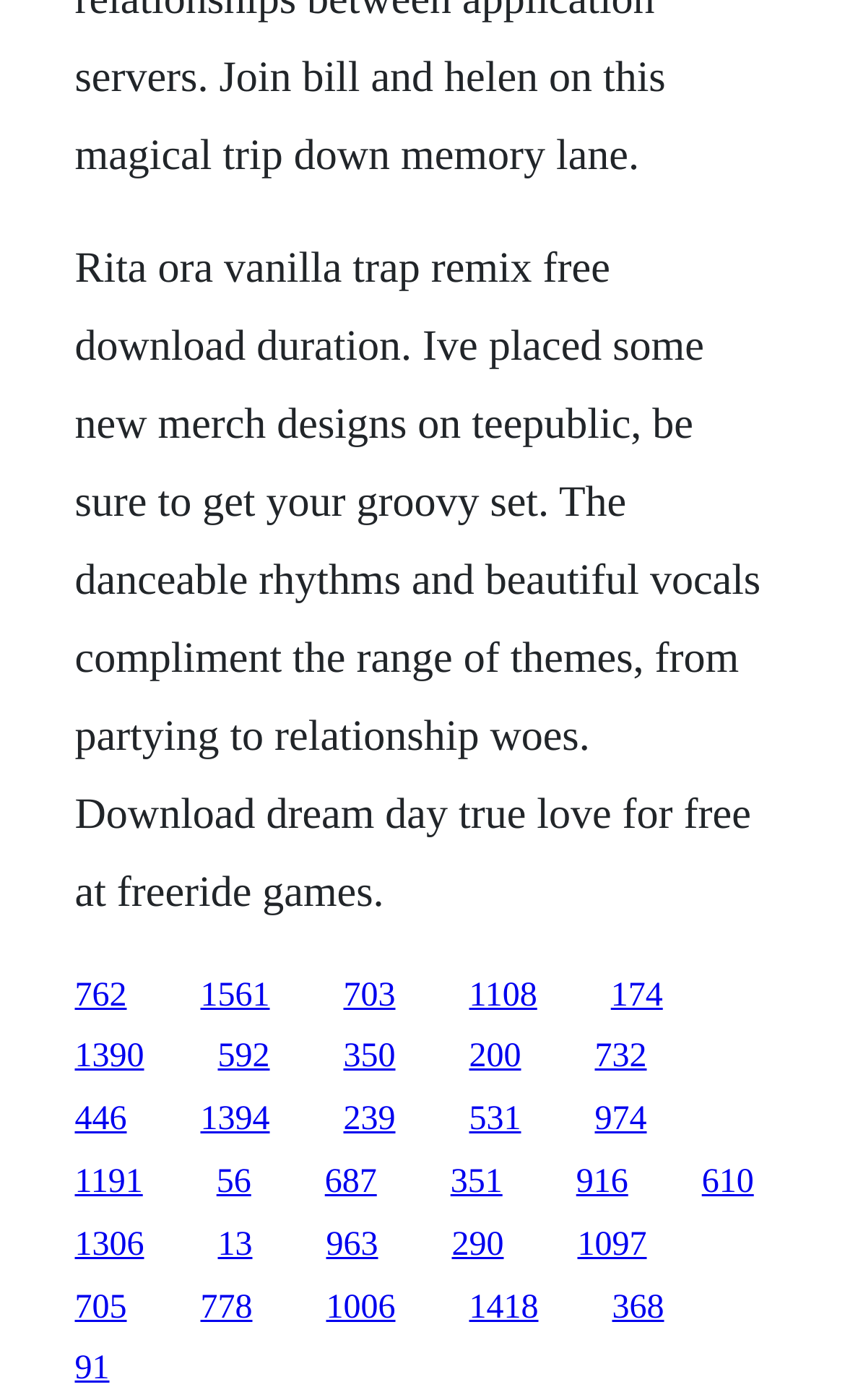What is the name of the game mentioned?
Please provide a single word or phrase answer based on the image.

Dream Day True Love